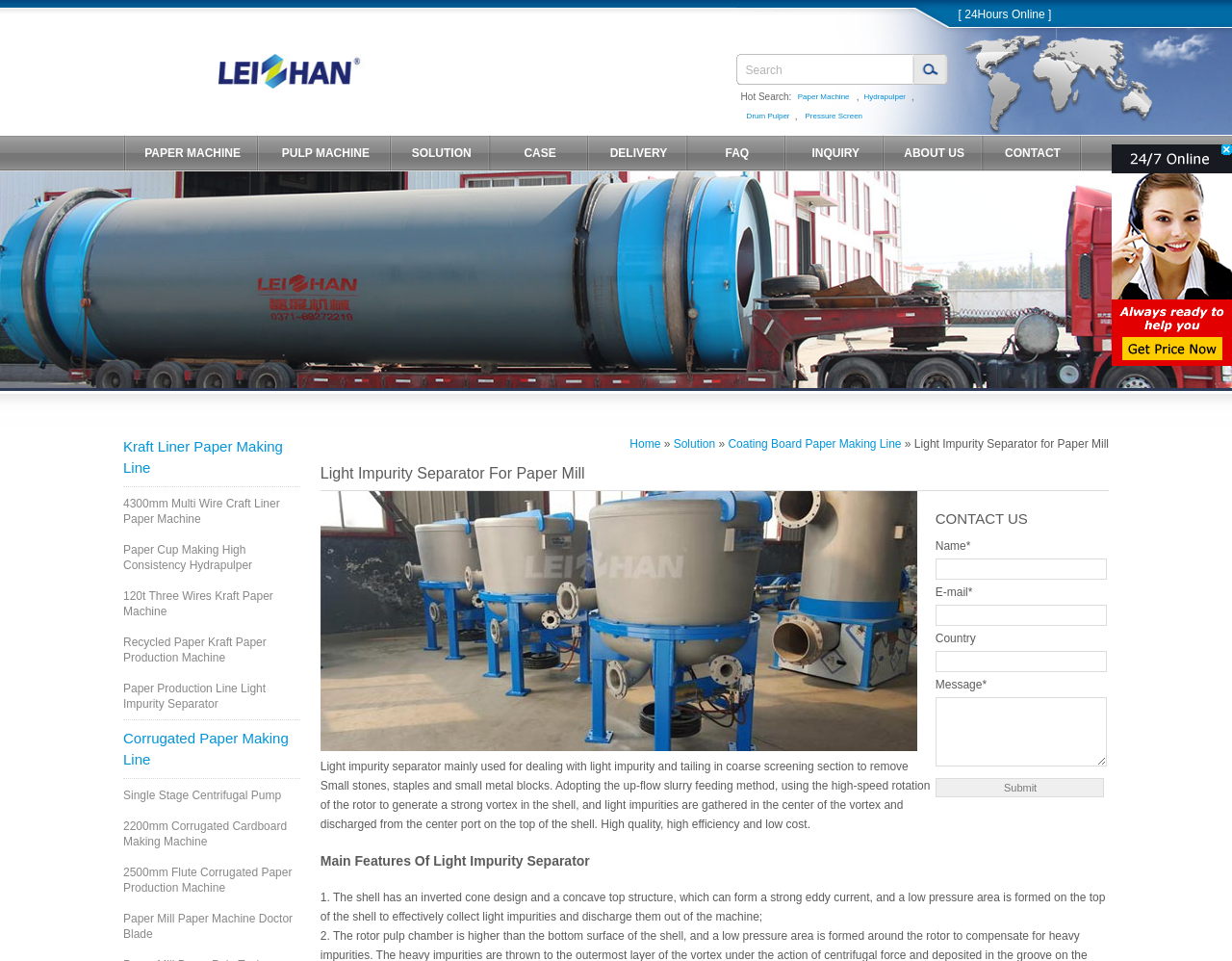What is the benefit of the light impurity separator?
Please provide a comprehensive answer based on the visual information in the image.

The webpage mentions that the light impurity separator has high quality, high efficiency, and low cost, making it an effective solution for dealing with light impurities and tailing.